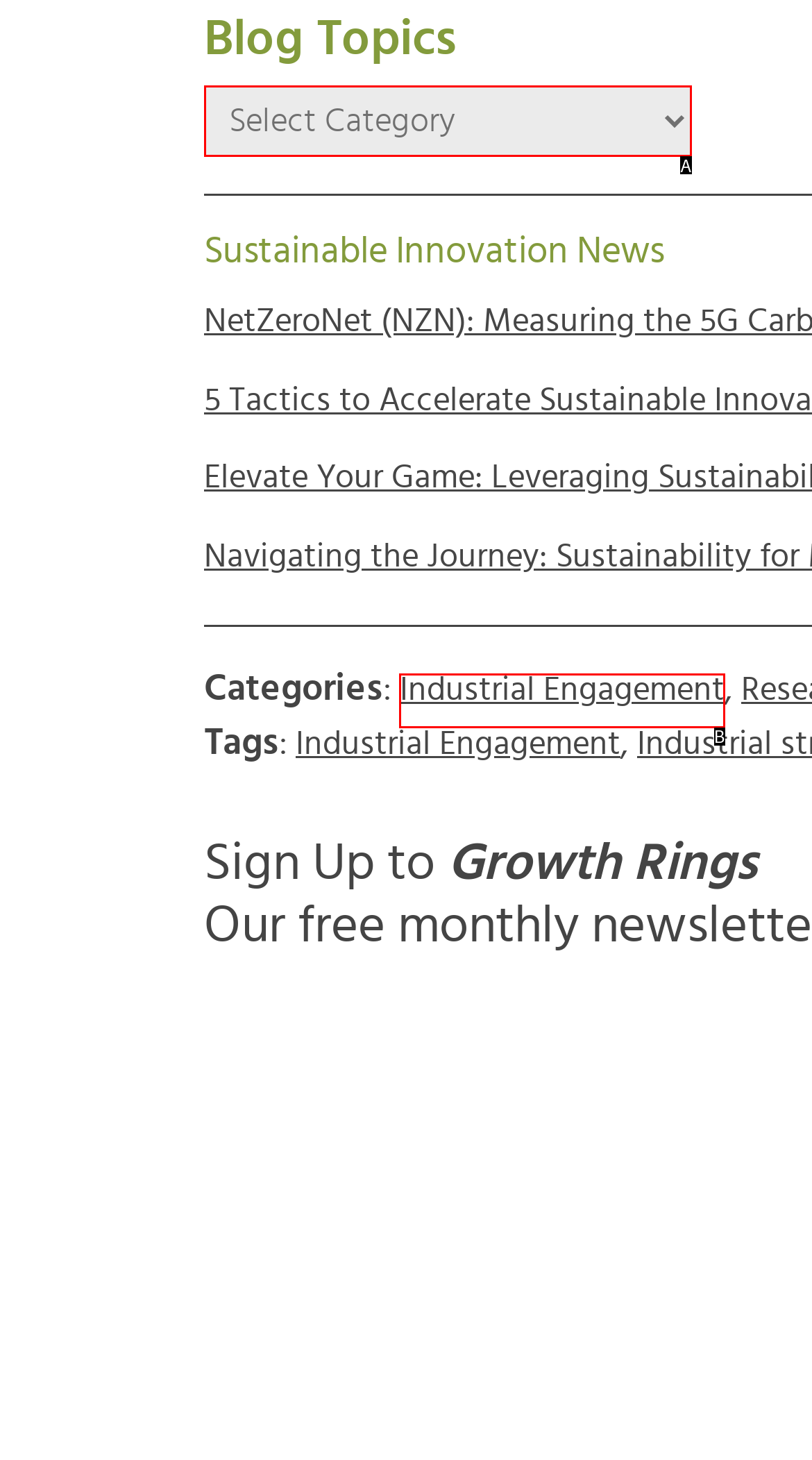From the available choices, determine which HTML element fits this description: Industrial Engagement Respond with the correct letter.

B